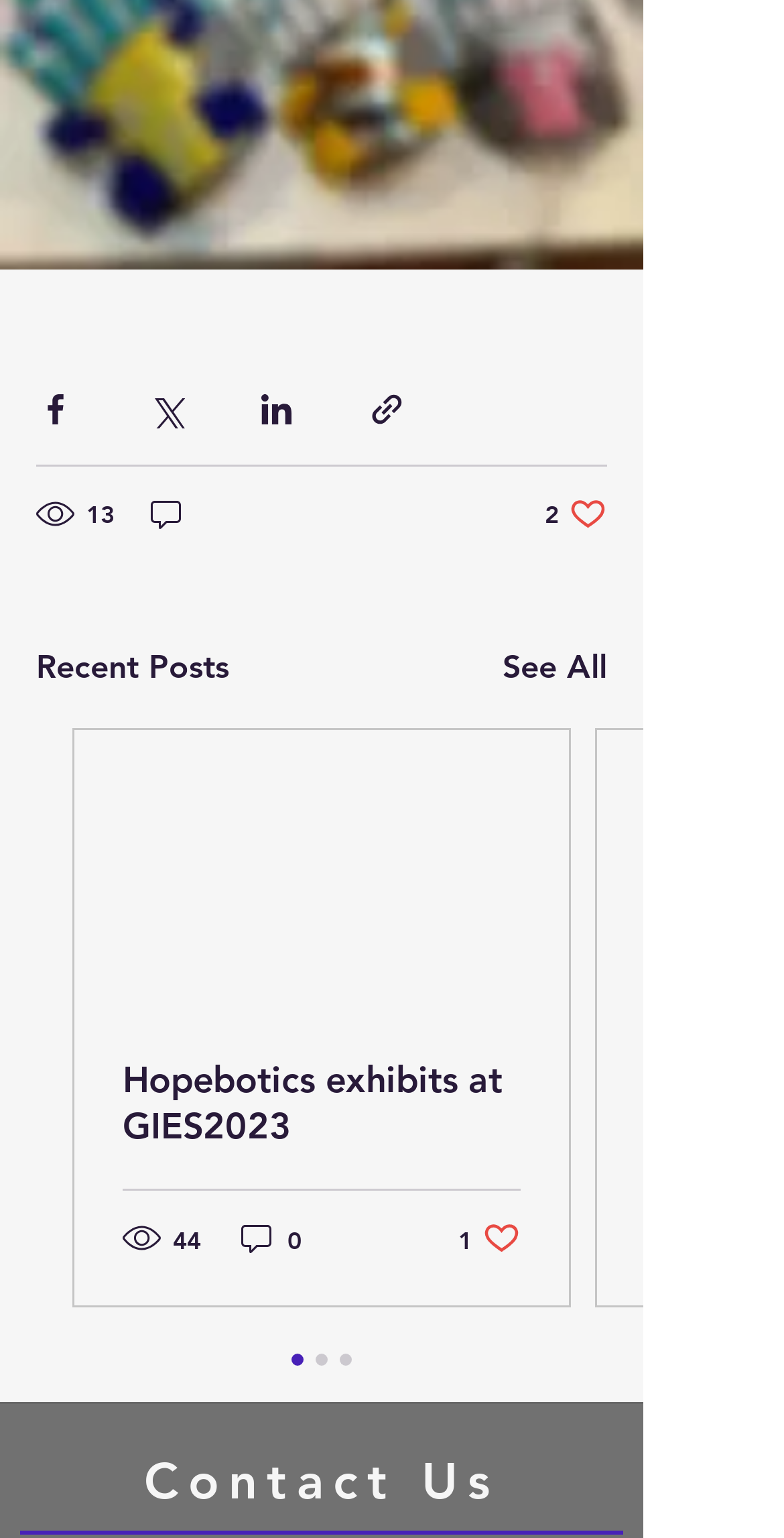How many posts are visible in the 'Recent Posts' section?
Please provide a comprehensive answer based on the visual information in the image.

Only one post is visible in the 'Recent Posts' section, which is indicated by the article element with the hidden attribute set to True.